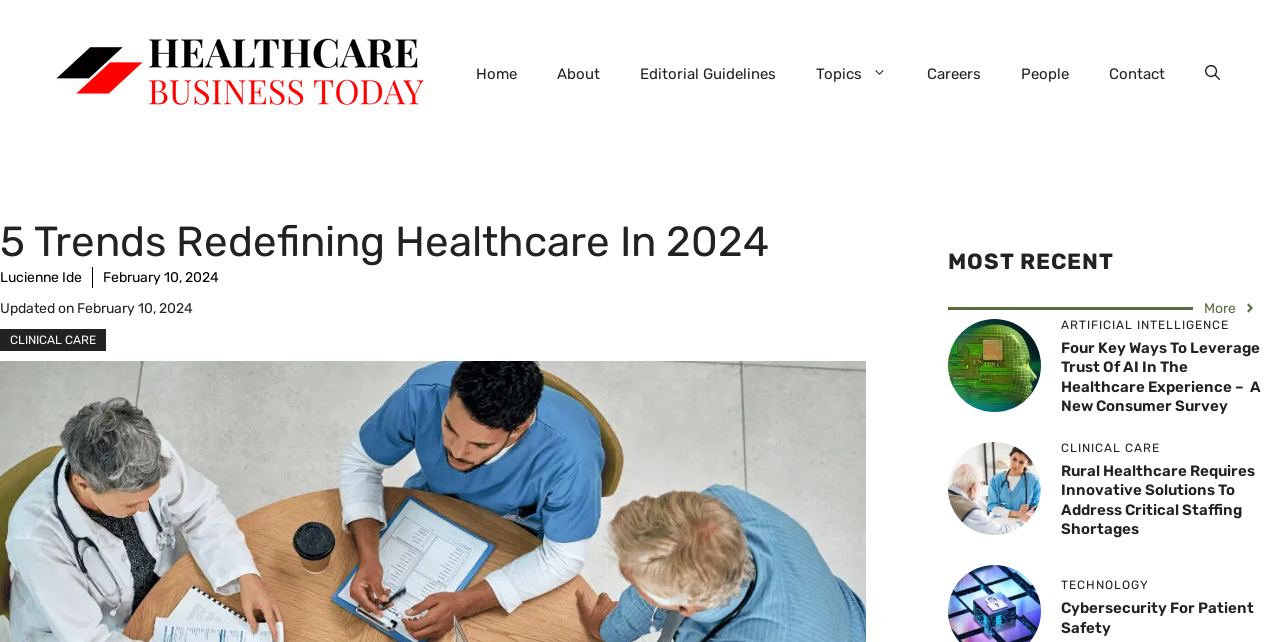Please specify the bounding box coordinates of the element that should be clicked to execute the given instruction: 'Click on the 'Cybersecurity For Patient Safety' link'. Ensure the coordinates are four float numbers between 0 and 1, expressed as [left, top, right, bottom].

[0.829, 0.934, 0.98, 0.992]